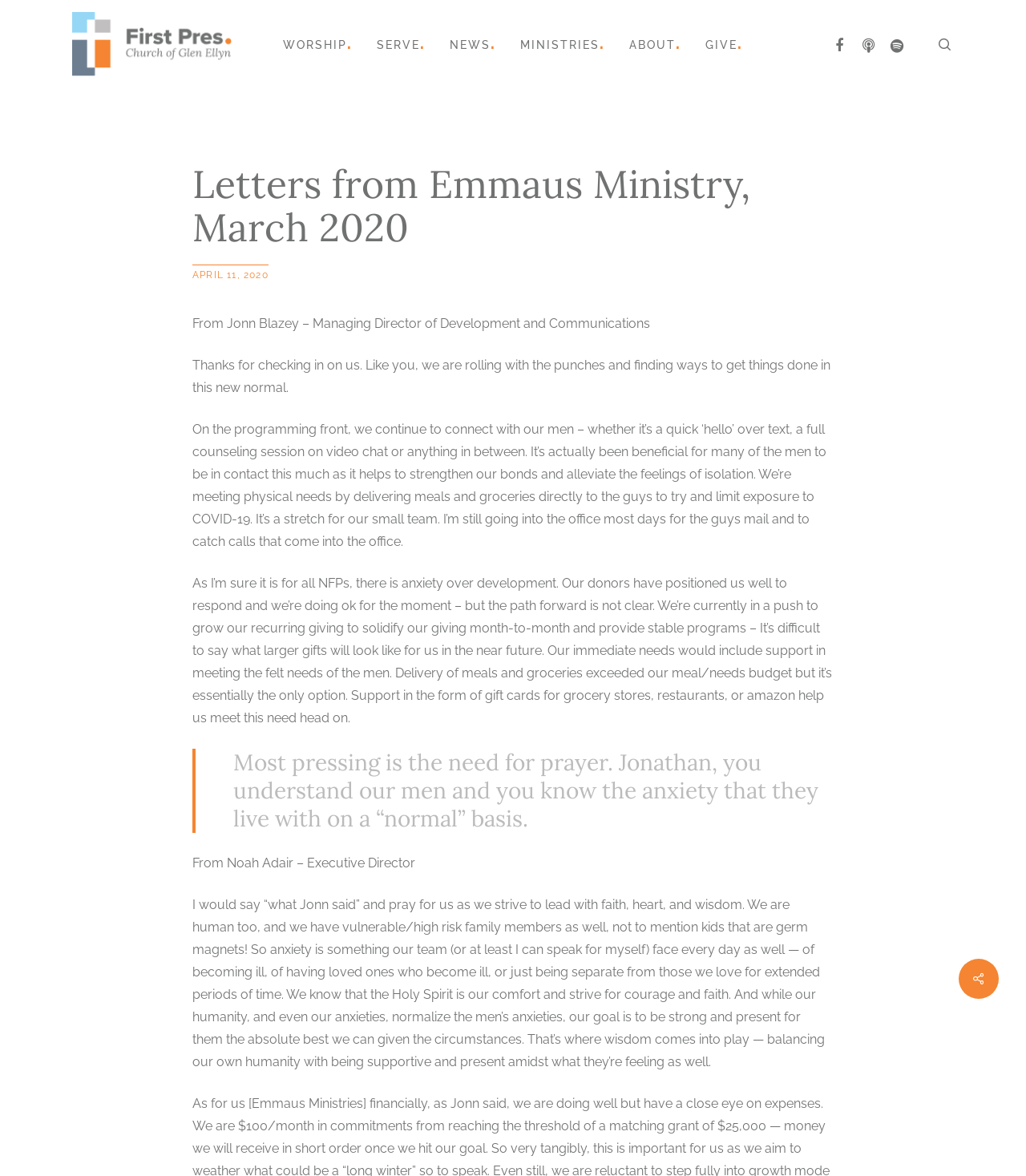Provide a short answer to the following question with just one word or phrase: What is the purpose of the search box?

To search the website